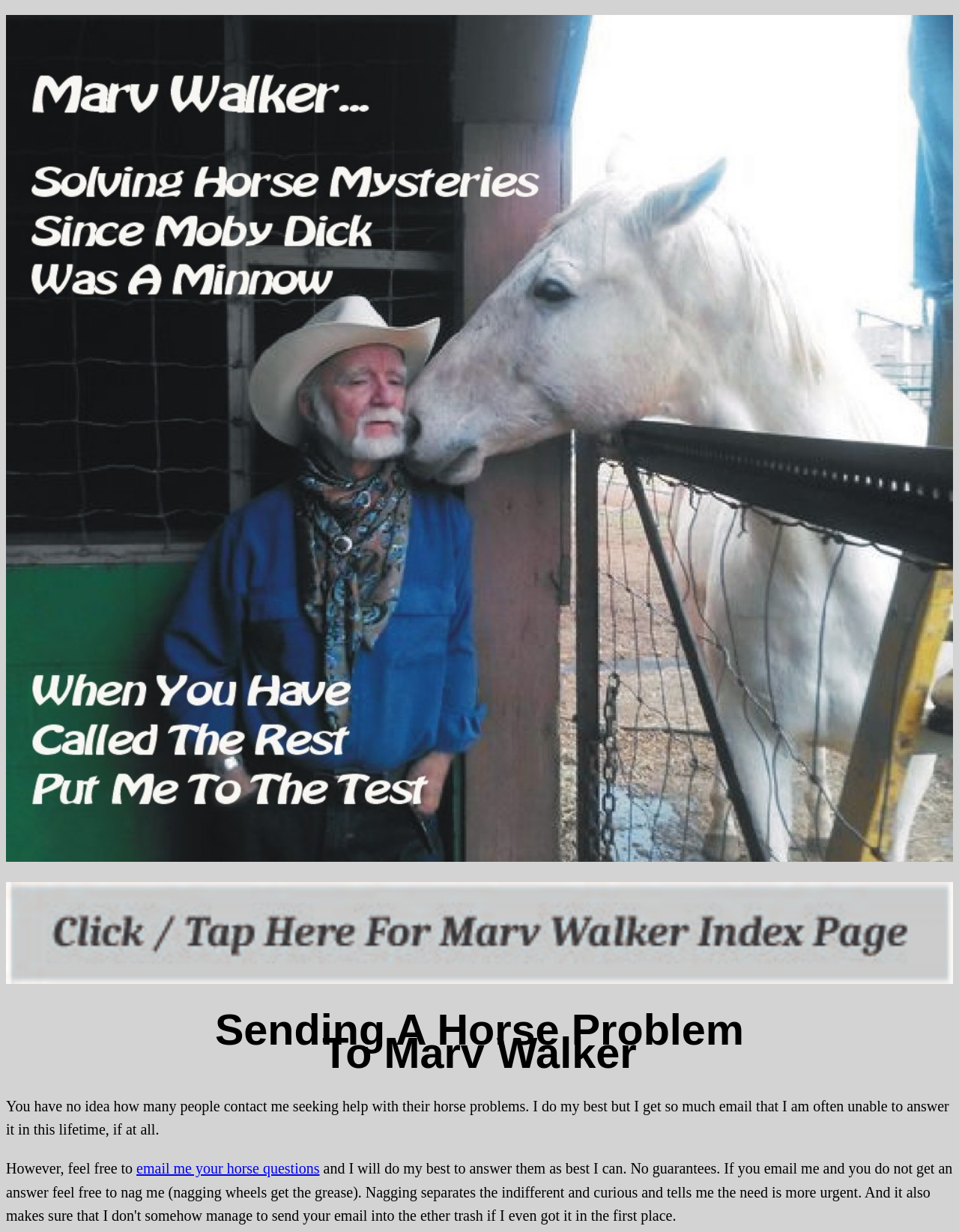What is the tone of the webpage?
Based on the image, answer the question with as much detail as possible.

The tone of the webpage appears to be helpful and informative. The language used is polite and encouraging, with phrases like 'feel free to' and 'I do my best'. The overall tone is positive and suggests that Marv Walker is willing to help people with their horse problems.